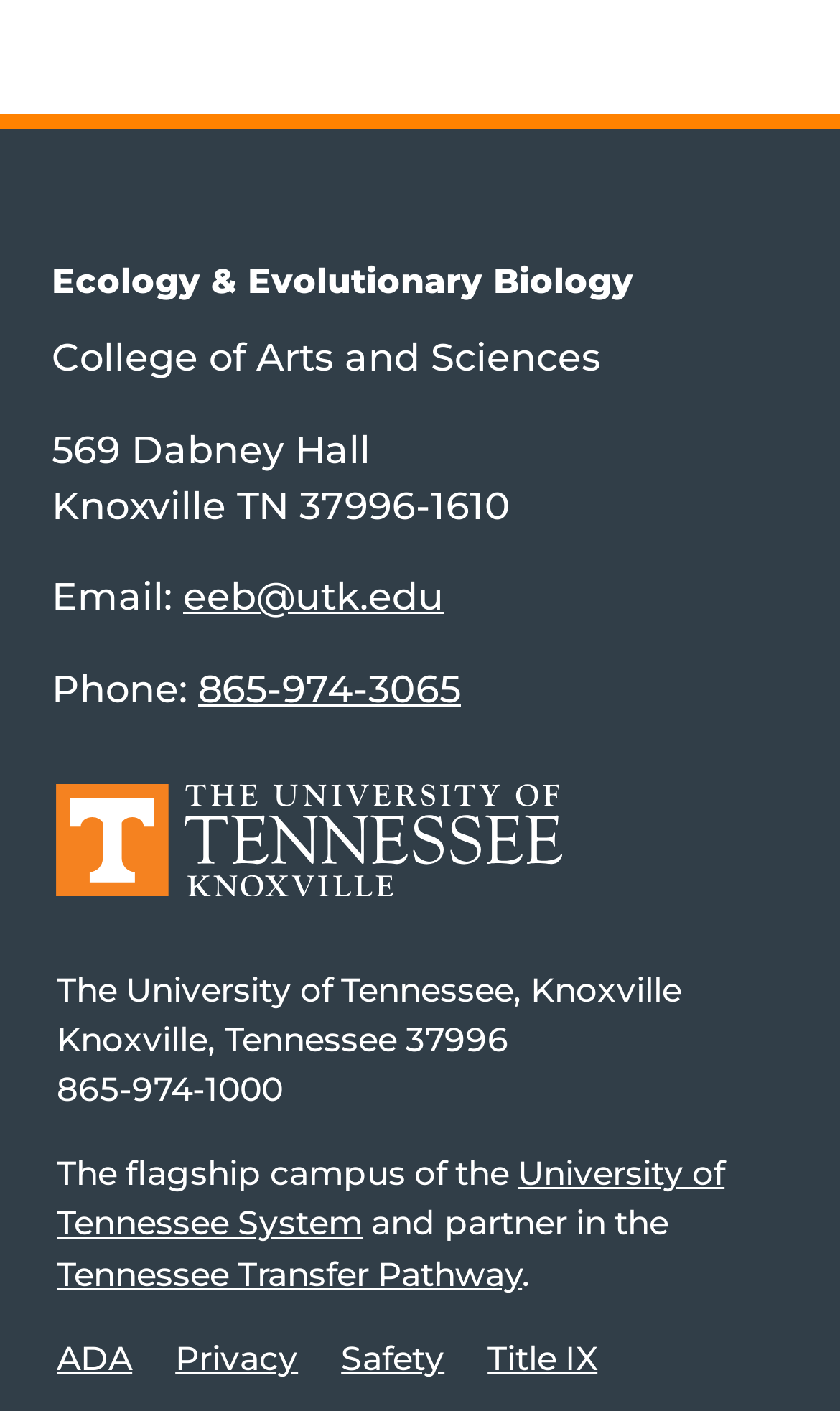Please locate the bounding box coordinates for the element that should be clicked to achieve the following instruction: "Send an email to eeb@utk.edu". Ensure the coordinates are given as four float numbers between 0 and 1, i.e., [left, top, right, bottom].

[0.218, 0.407, 0.528, 0.439]